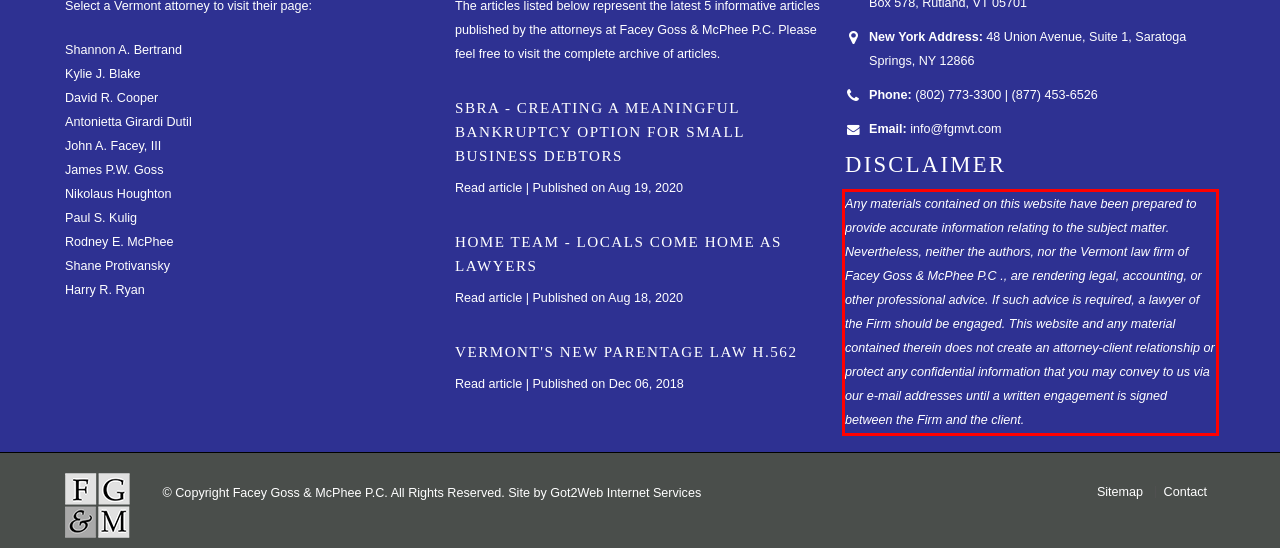The screenshot you have been given contains a UI element surrounded by a red rectangle. Use OCR to read and extract the text inside this red rectangle.

Any materials contained on this website have been prepared to provide accurate information relating to the subject matter. Nevertheless, neither the authors, nor the Vermont law firm of Facey Goss & McPhee P.C ., are rendering legal, accounting, or other professional advice. If such advice is required, a lawyer of the Firm should be engaged. This website and any material contained therein does not create an attorney-client relationship or protect any confidential information that you may convey to us via our e-mail addresses until a written engagement is signed between the Firm and the client.